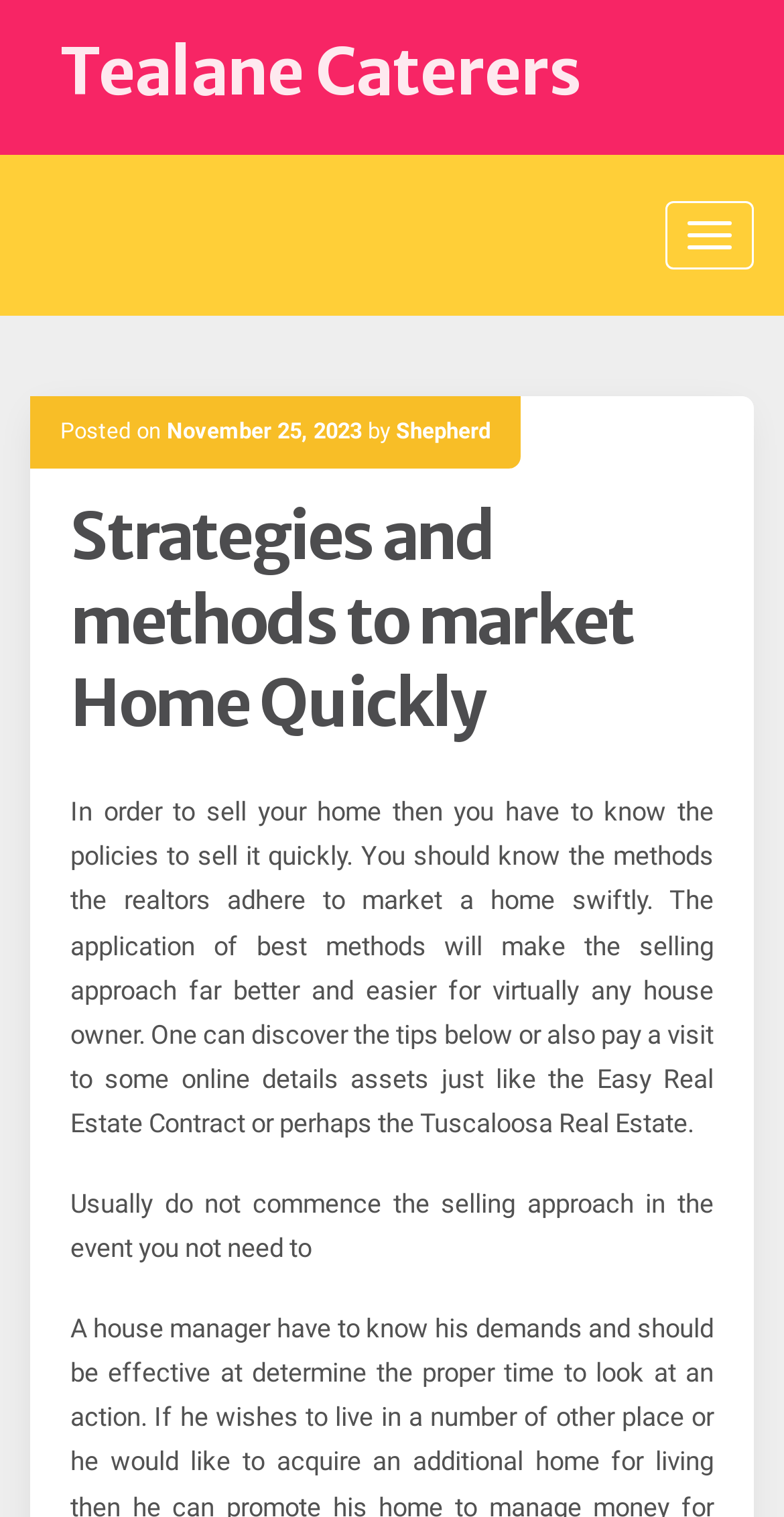Given the element description Login, specify the bounding box coordinates of the corresponding UI element in the format (top-left x, top-left y, bottom-right x, bottom-right y). All values must be between 0 and 1.

None